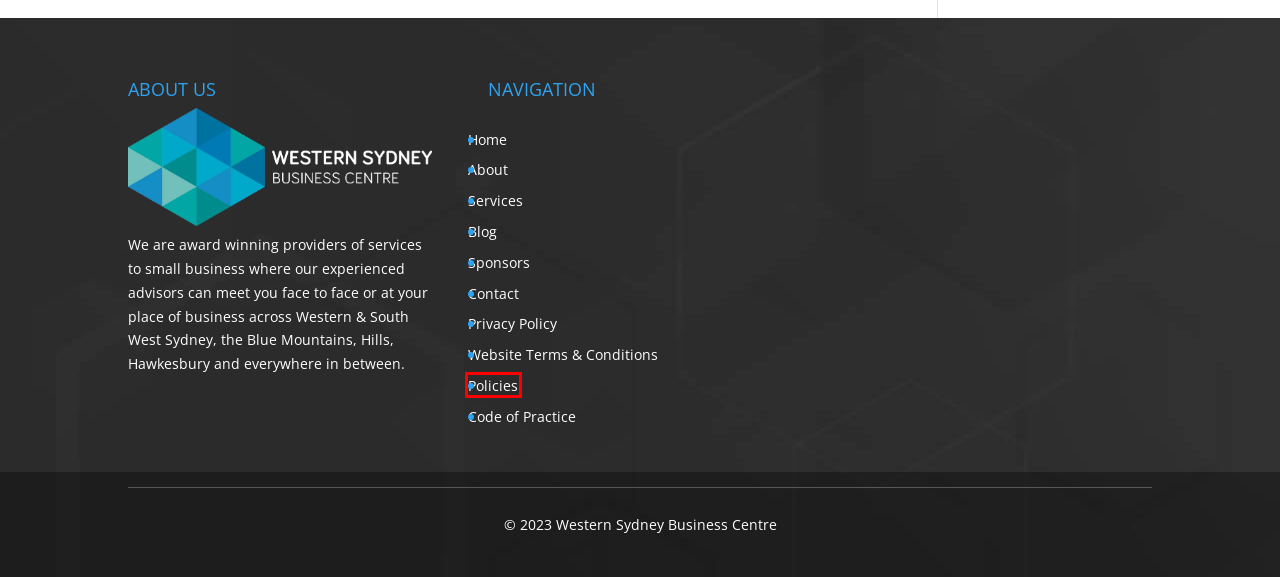Inspect the screenshot of a webpage with a red rectangle bounding box. Identify the webpage description that best corresponds to the new webpage after clicking the element inside the bounding box. Here are the candidates:
A. Digital Business Advice – Western Sydney Business
B. Small Business Advice – Western Sydney Business
C. Policies - Western Sydney Business
D. Sponsors - Western Sydney Business
E. Small Business Help and Workshops
F. Code of Practice - Western Sydney Business
G. Small Business Workshops, Training, Events and Webinars - Western Sydney Business
H. Website Terms & Conditions - Western Sydney Business

C